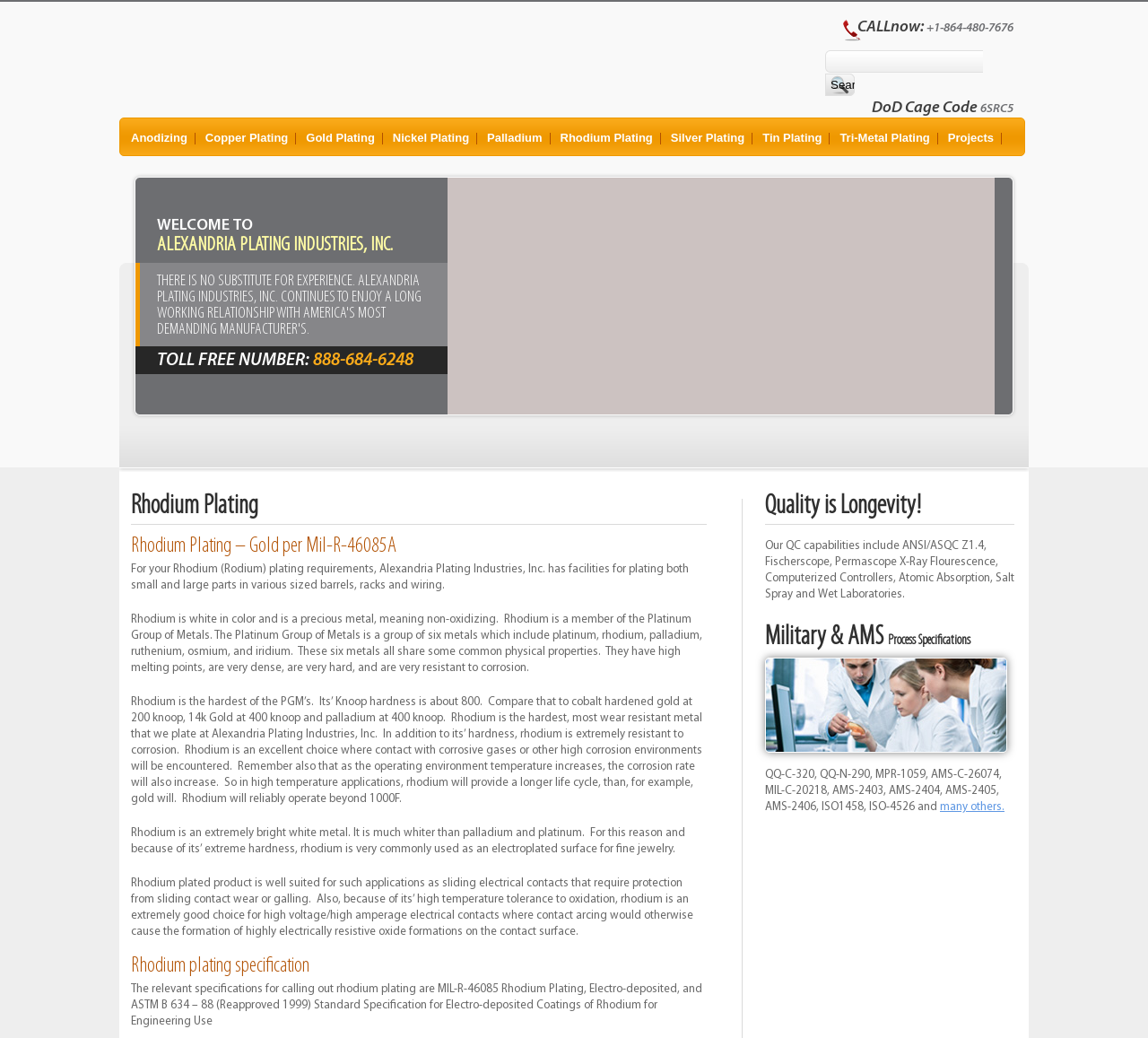What is the toll-free number of Alexandria Plating Industries, Inc.?
Examine the image and give a concise answer in one word or a short phrase.

888-684-6248